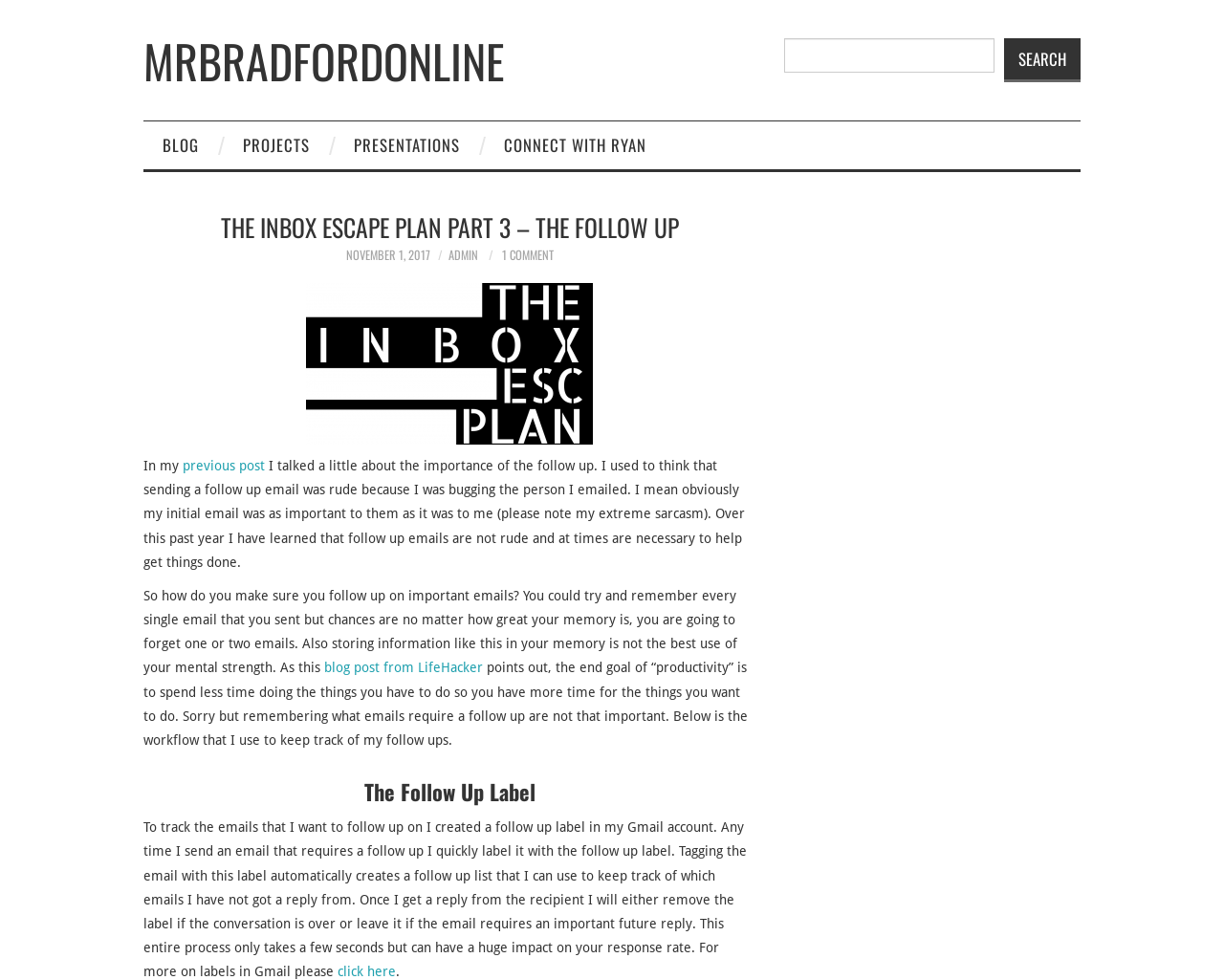Find the bounding box of the UI element described as: "click here". The bounding box coordinates should be given as four float values between 0 and 1, i.e., [left, top, right, bottom].

[0.276, 0.984, 0.323, 0.999]